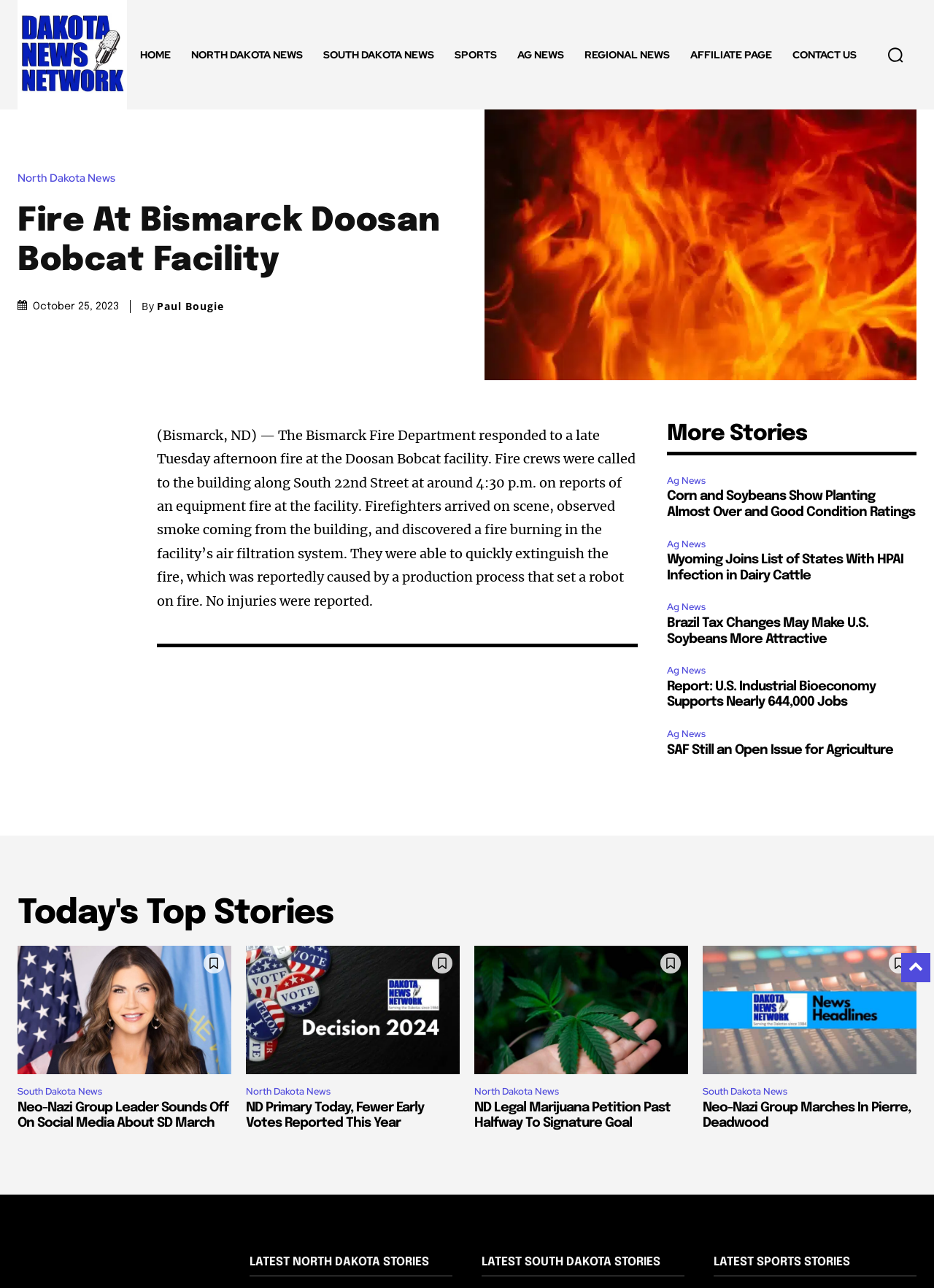Identify the bounding box for the given UI element using the description provided. Coordinates should be in the format (top-left x, top-left y, bottom-right x, bottom-right y) and must be between 0 and 1. Here is the description: North Dakota News

[0.508, 0.841, 0.603, 0.854]